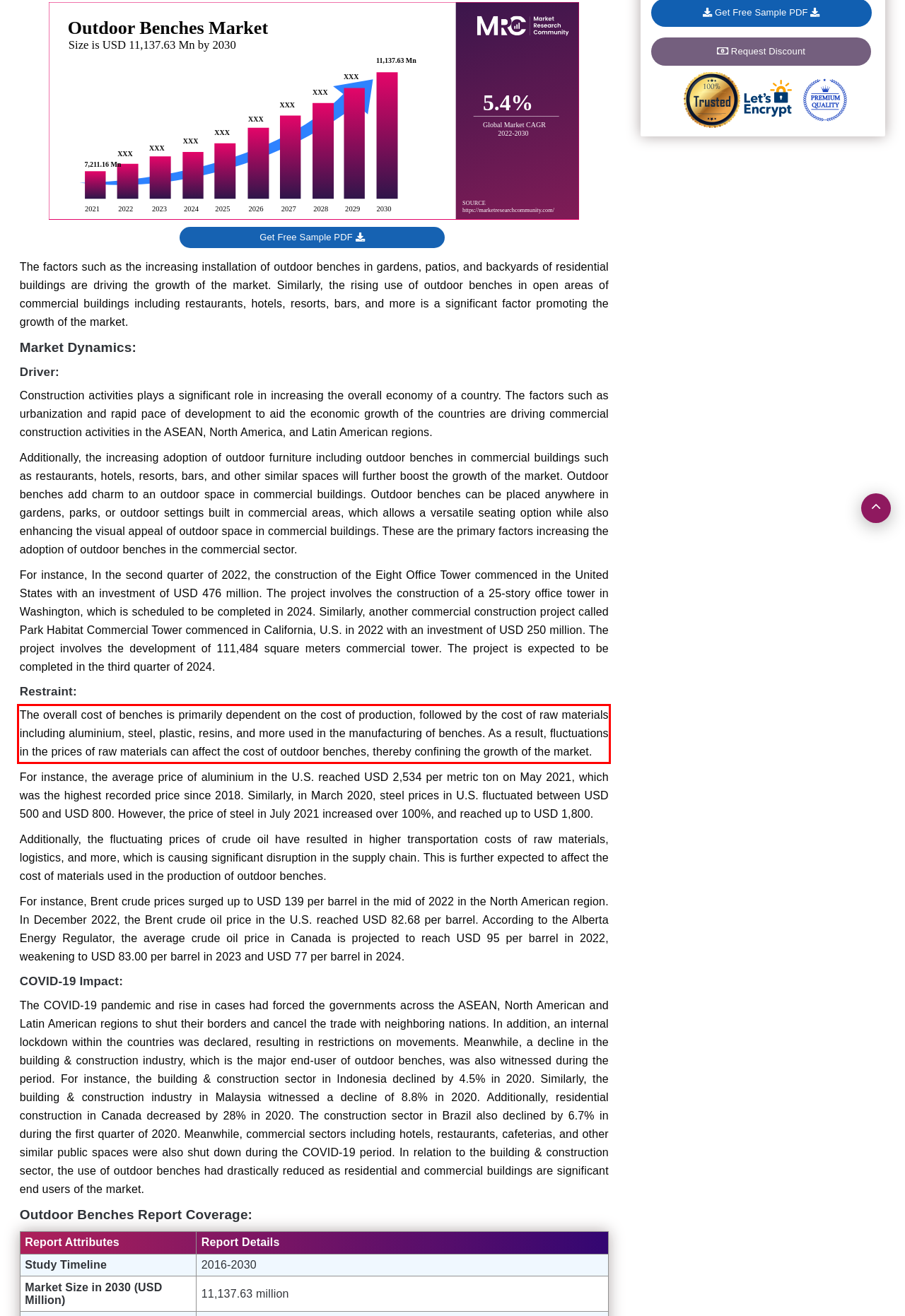Within the screenshot of the webpage, locate the red bounding box and use OCR to identify and provide the text content inside it.

The overall cost of benches is primarily dependent on the cost of production, followed by the cost of raw materials including aluminium, steel, plastic, resins, and more used in the manufacturing of benches. As a result, fluctuations in the prices of raw materials can affect the cost of outdoor benches, thereby confining the growth of the market.